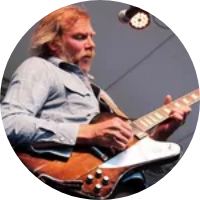Is the image part of promotional content?
Using the information presented in the image, please offer a detailed response to the question.

This image is part of the promotional content for Tim Bluhm's official artist page, which provides fans with information on upcoming concert dates, ticket availability, and updates on his musical journey. This indicates that the image is indeed part of promotional content.